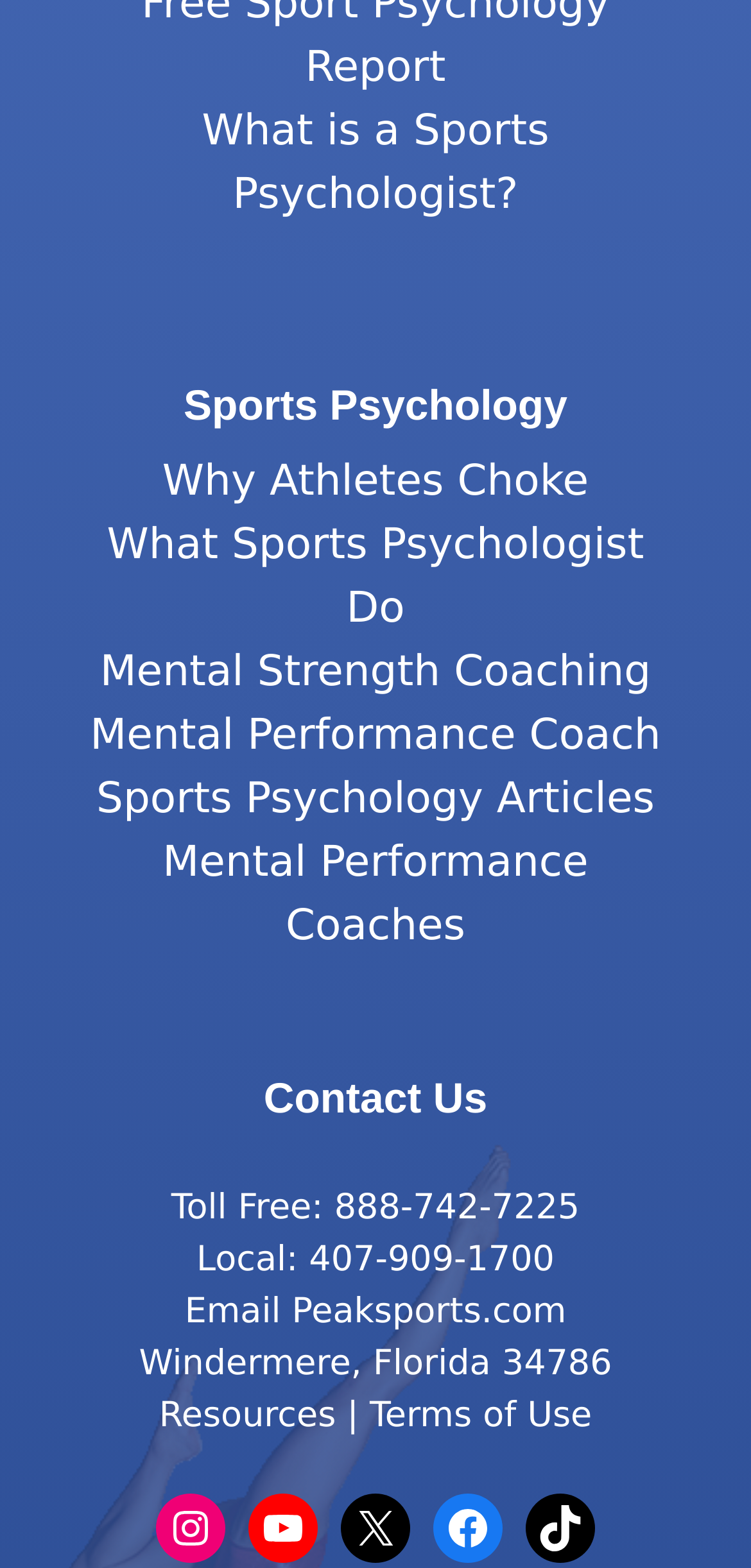Mark the bounding box of the element that matches the following description: "Email Peaksports".

[0.246, 0.824, 0.641, 0.849]